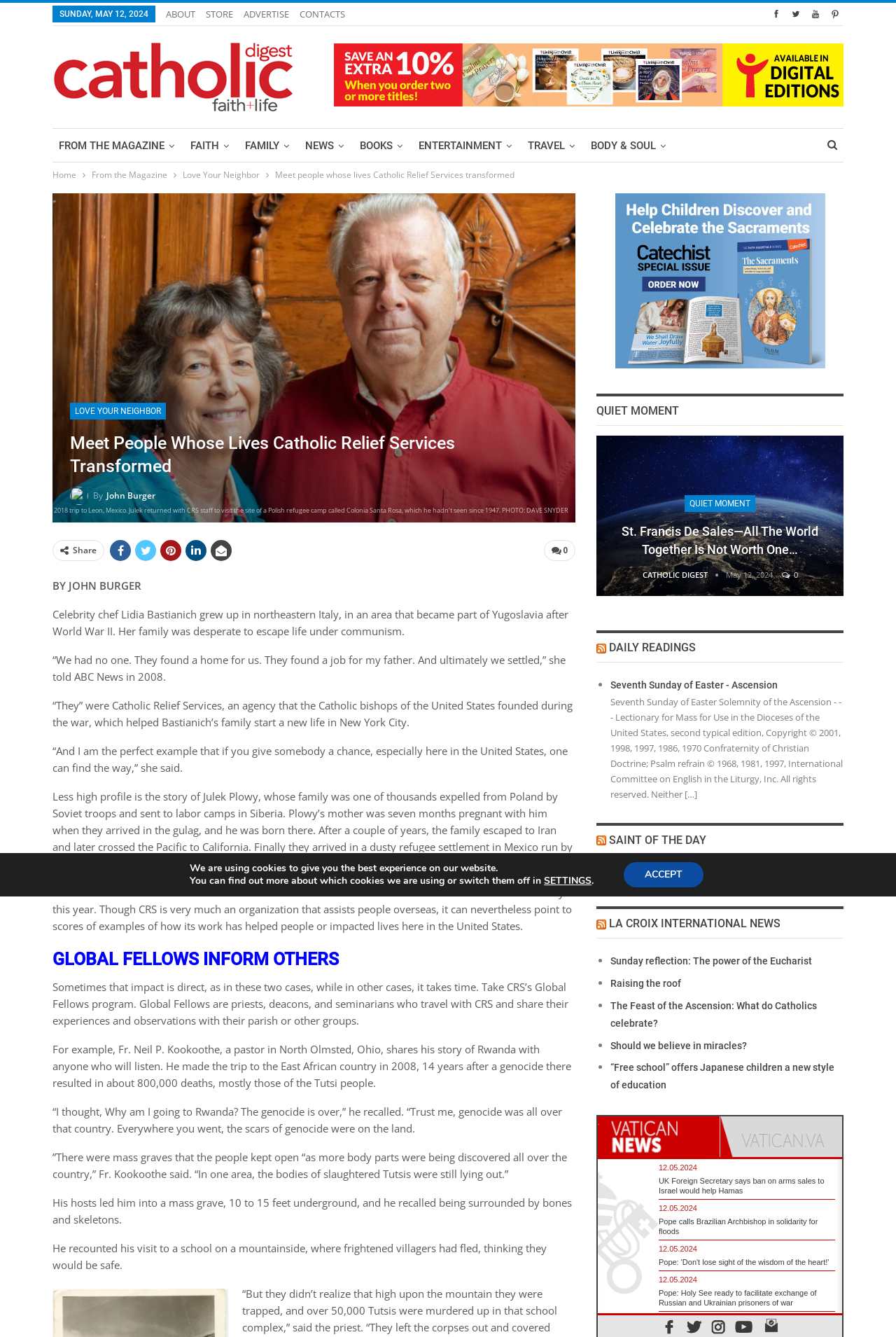What is the topic of the article?
From the screenshot, supply a one-word or short-phrase answer.

Catholic Relief Services